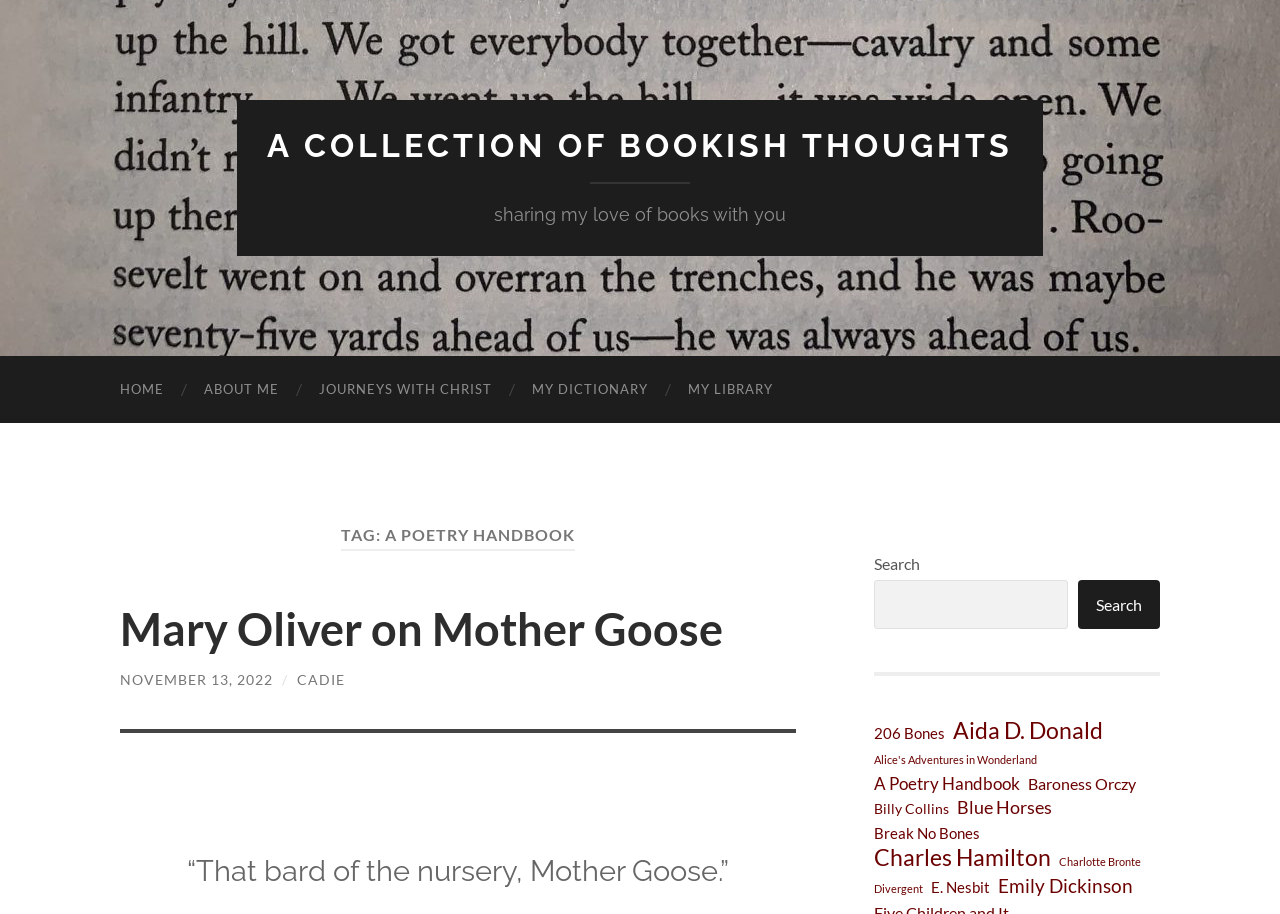Identify the bounding box coordinates of the clickable region necessary to fulfill the following instruction: "search for a book". The bounding box coordinates should be four float numbers between 0 and 1, i.e., [left, top, right, bottom].

[0.683, 0.635, 0.834, 0.689]